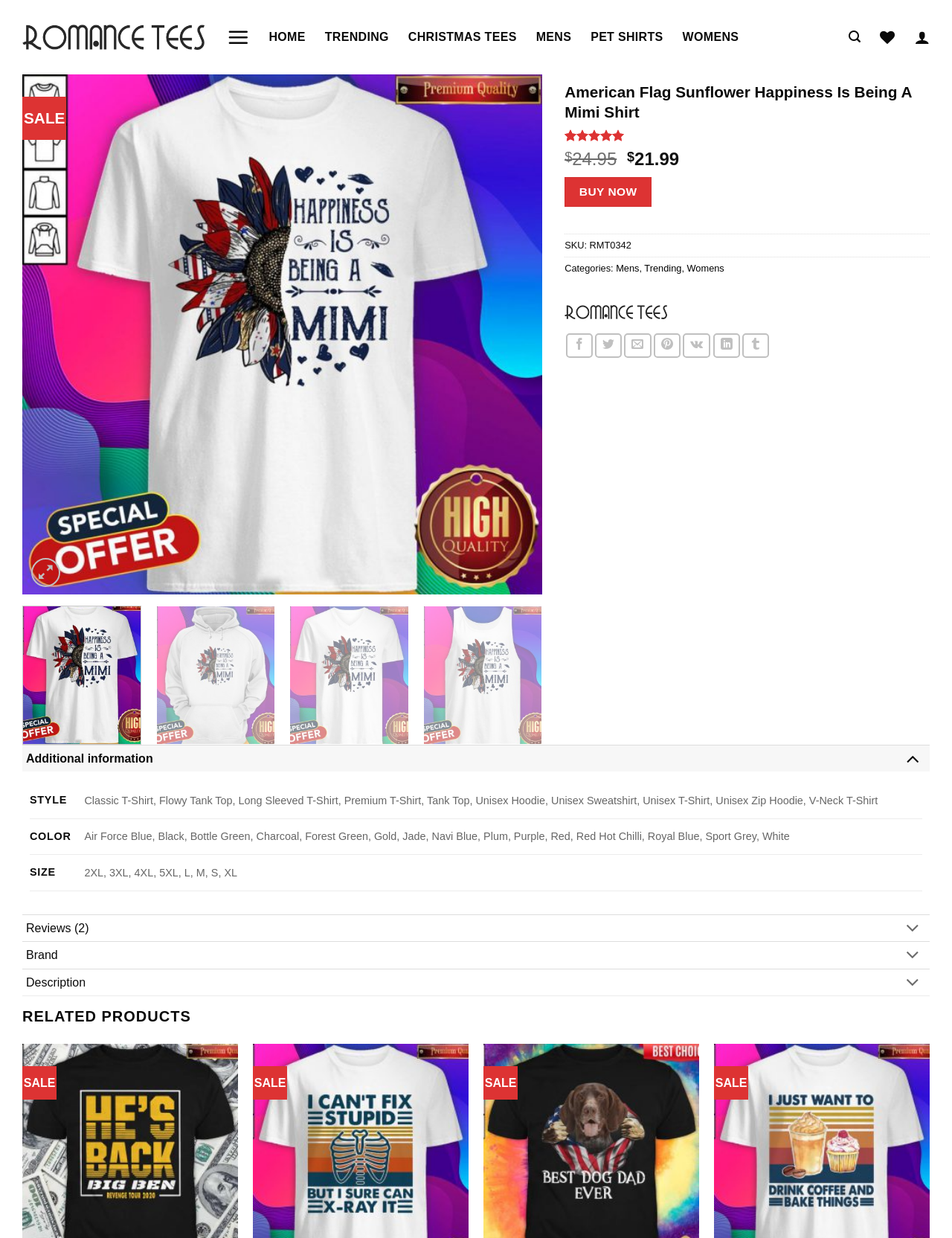Identify the webpage's primary heading and generate its text.

American Flag Sunflower Happiness Is Being A Mimi Shirt